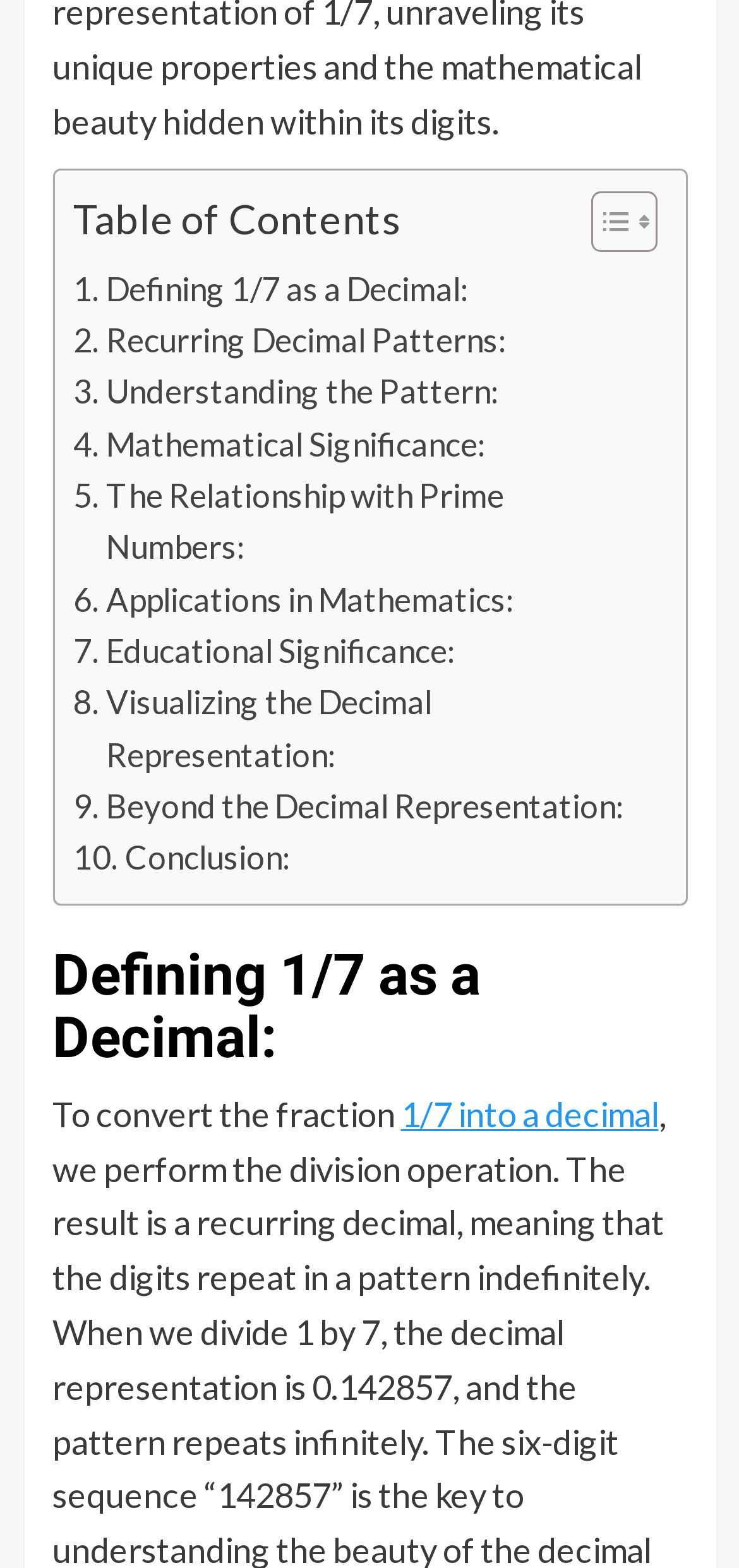How many images are there in the toggle button?
Refer to the image and give a detailed answer to the query.

The number of images in the toggle button can be determined by looking at the image elements that are children of the button element with the text 'Toggle Table of Content'. There are 2 image elements.